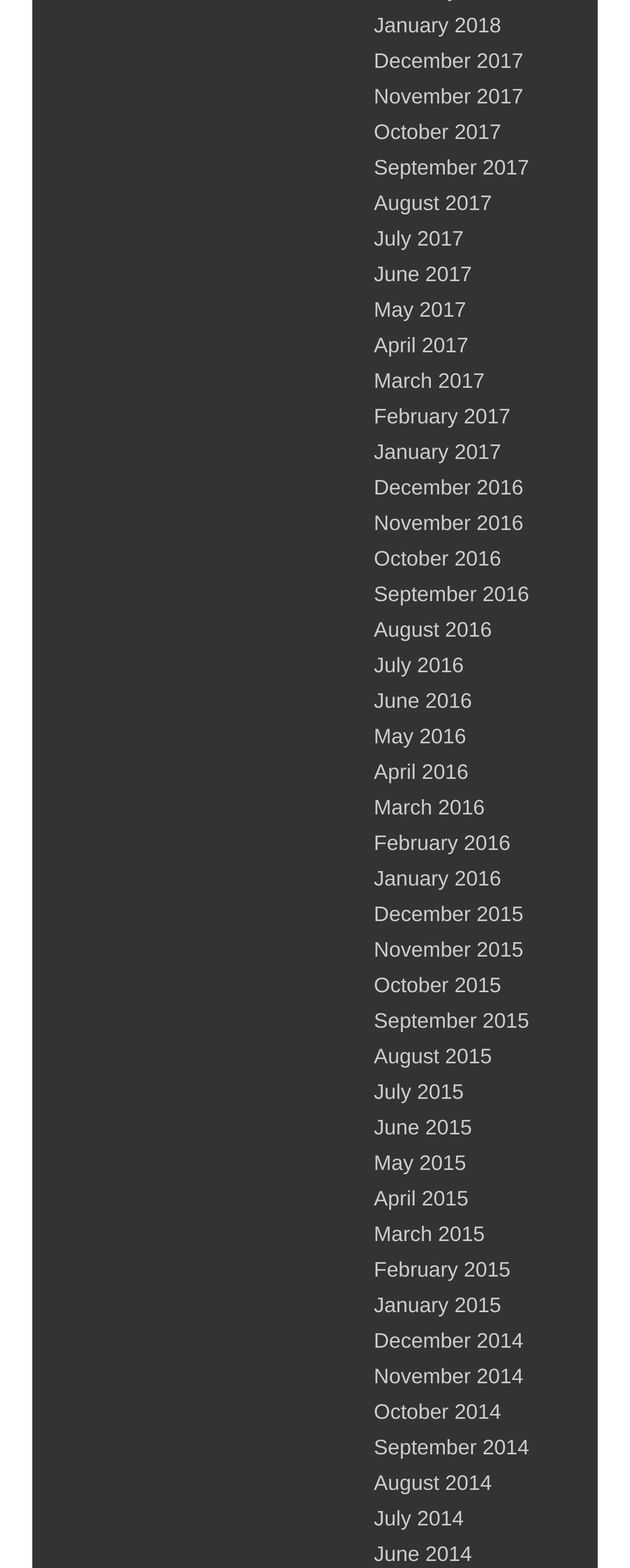Specify the bounding box coordinates of the region I need to click to perform the following instruction: "View January 2018 archives". The coordinates must be four float numbers in the range of 0 to 1, i.e., [left, top, right, bottom].

[0.593, 0.008, 0.795, 0.023]